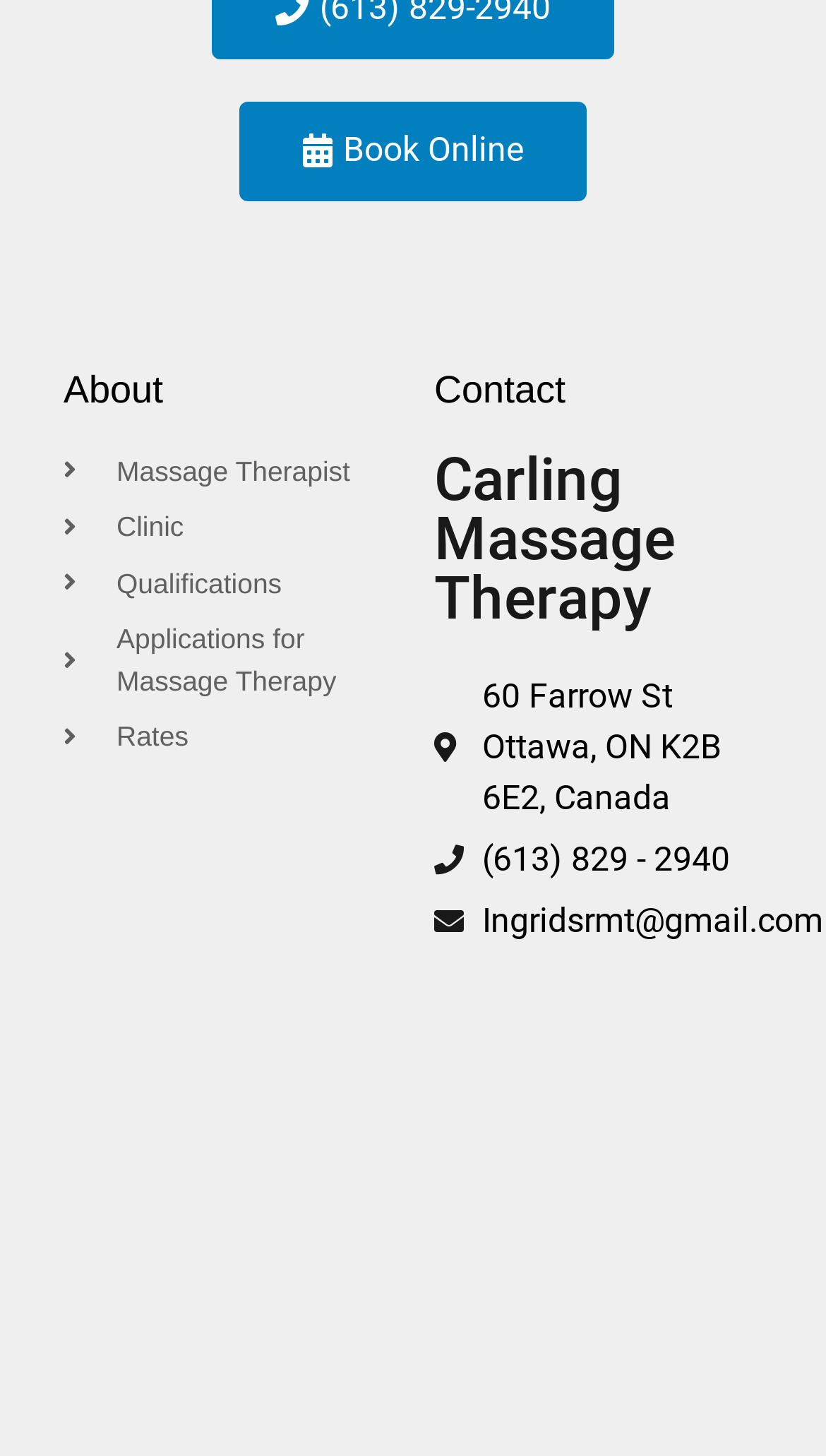How many links are under 'About'?
Based on the screenshot, answer the question with a single word or phrase.

5